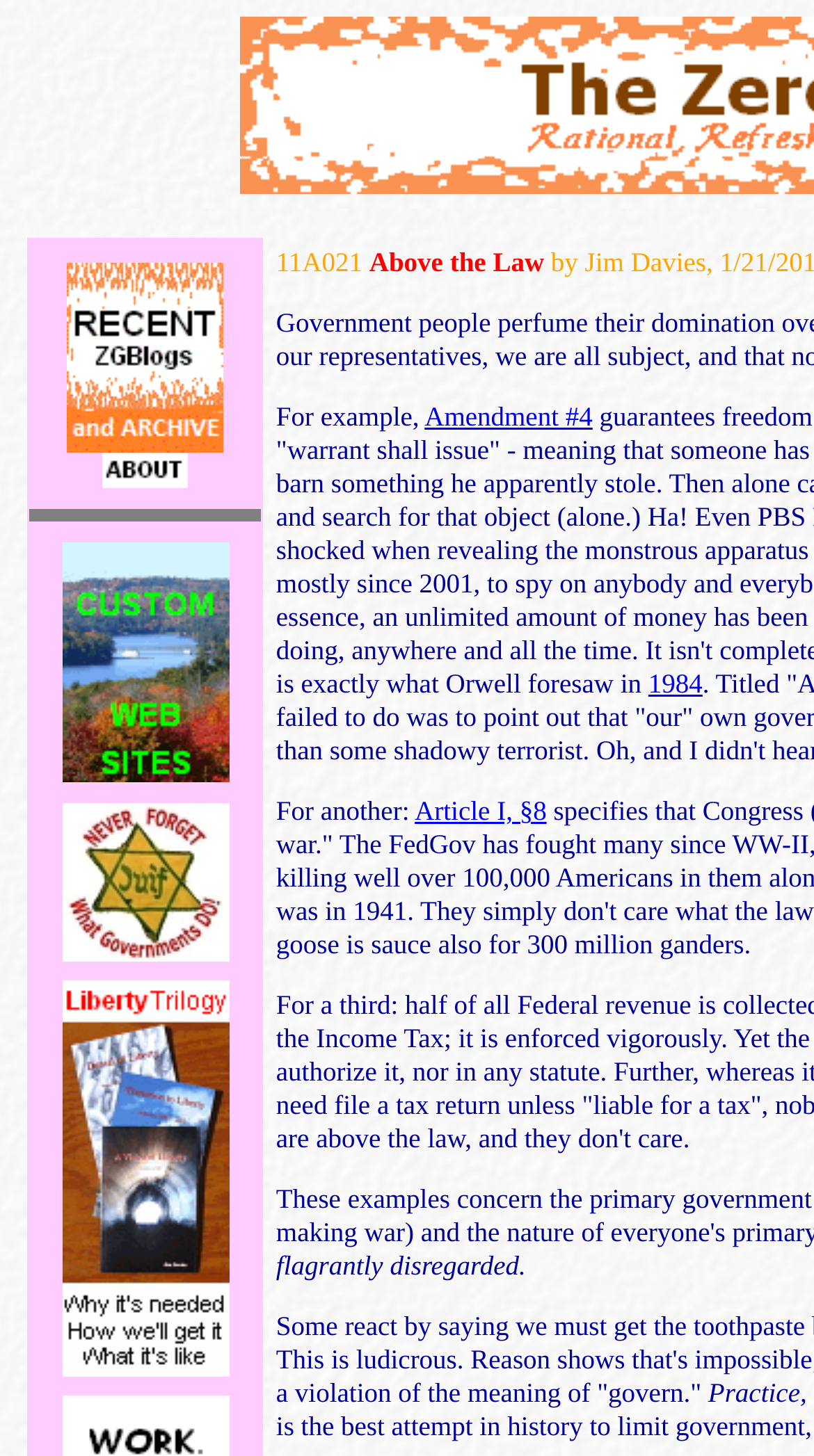Create a detailed narrative of the webpage’s visual and textual elements.

The webpage appears to be a collection of links and text related to amendments and articles. At the top left, there are three links with accompanying images, arranged horizontally. Below these links, there is a horizontal separator line. 

Further down, there are four more links with images, stacked vertically on the left side of the page. The images are positioned above the corresponding link text. 

On the right side of the page, there are several blocks of text. The first block starts with the phrase "For example," followed by a link labeled "Amendment #4". The second block begins with the phrase "For another:" and is followed by a link labeled "Article I, §8". 

Below these blocks of text, there is another sentence that reads "flagrantly disregarded." At the very bottom of the page, there is a single word "Practice," which seems to be a title or a heading.